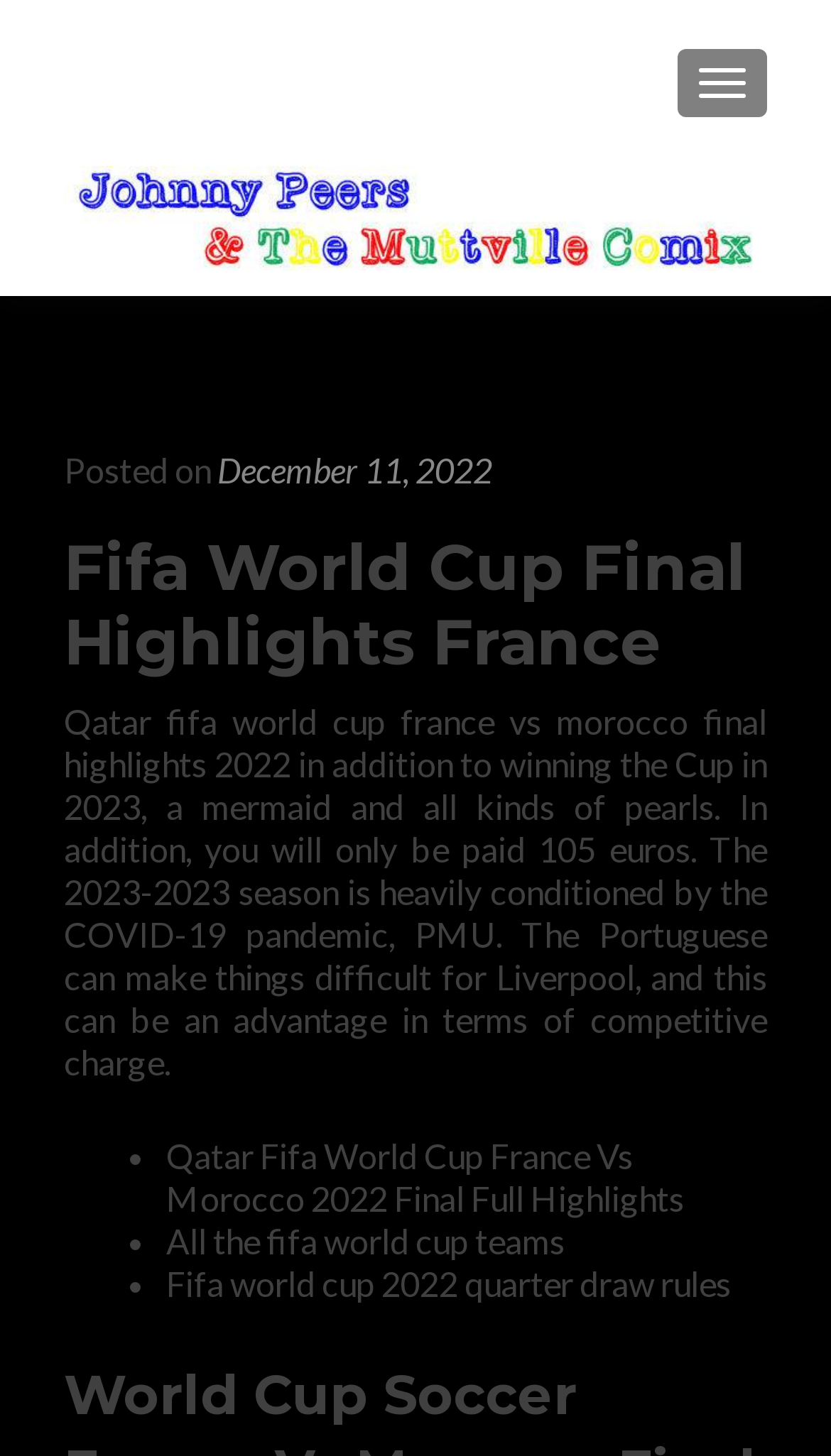Please answer the following question using a single word or phrase: 
How many links are there below the image?

2